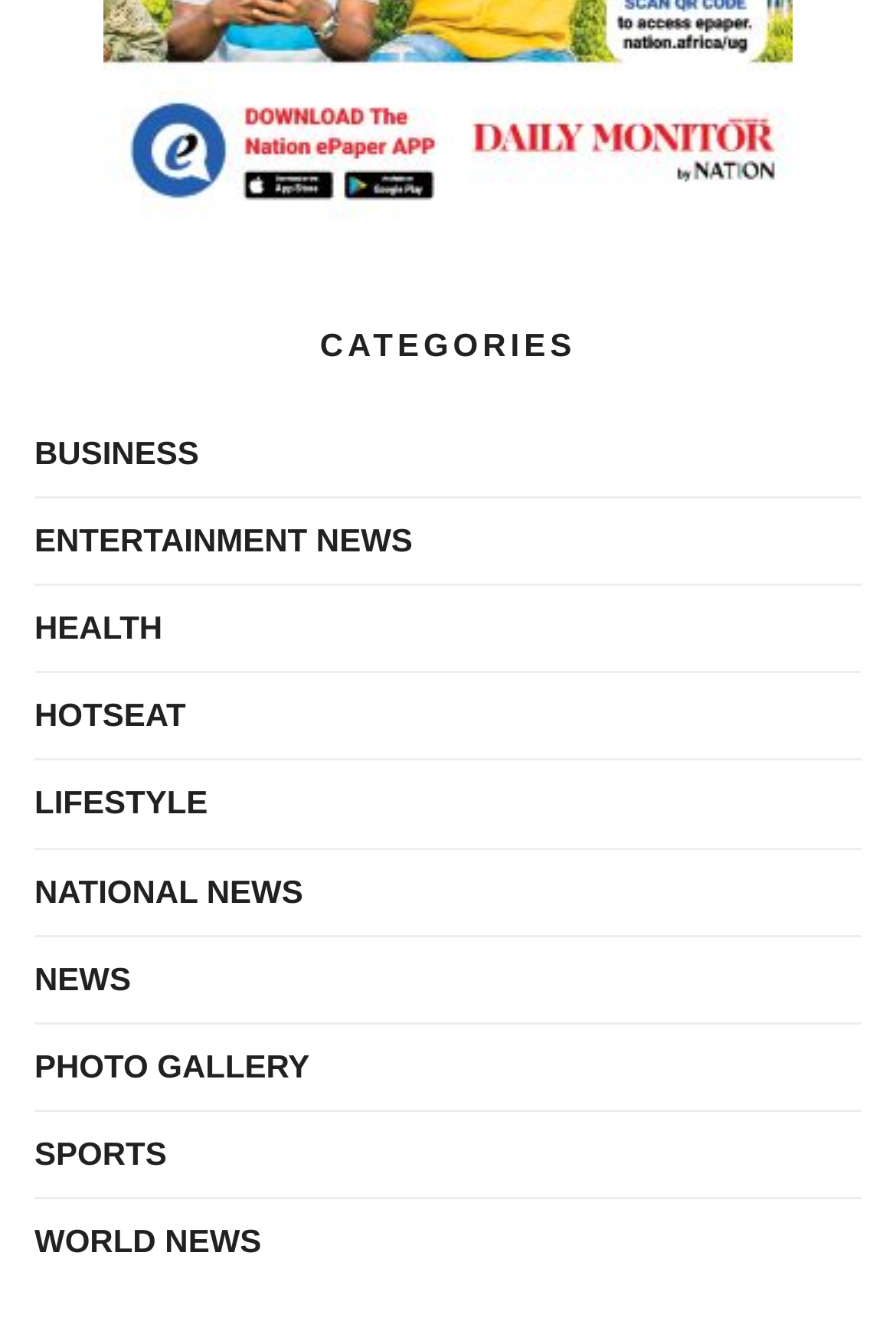Find the bounding box coordinates for the area you need to click to carry out the instruction: "browse LIFESTYLE". The coordinates should be four float numbers between 0 and 1, indicated as [left, top, right, bottom].

[0.038, 0.577, 0.232, 0.62]